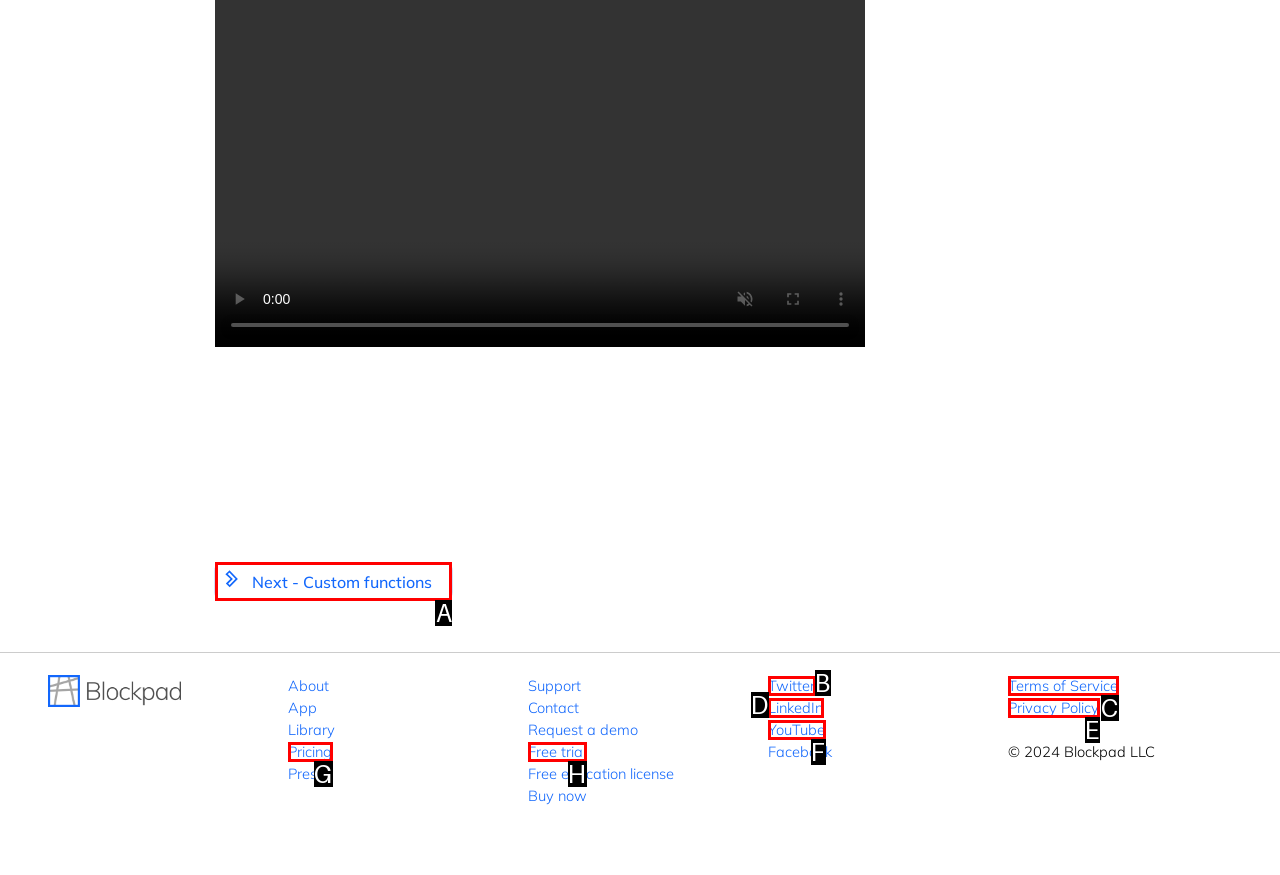Select the appropriate HTML element to click on to finish the task: go to the next page.
Answer with the letter corresponding to the selected option.

A